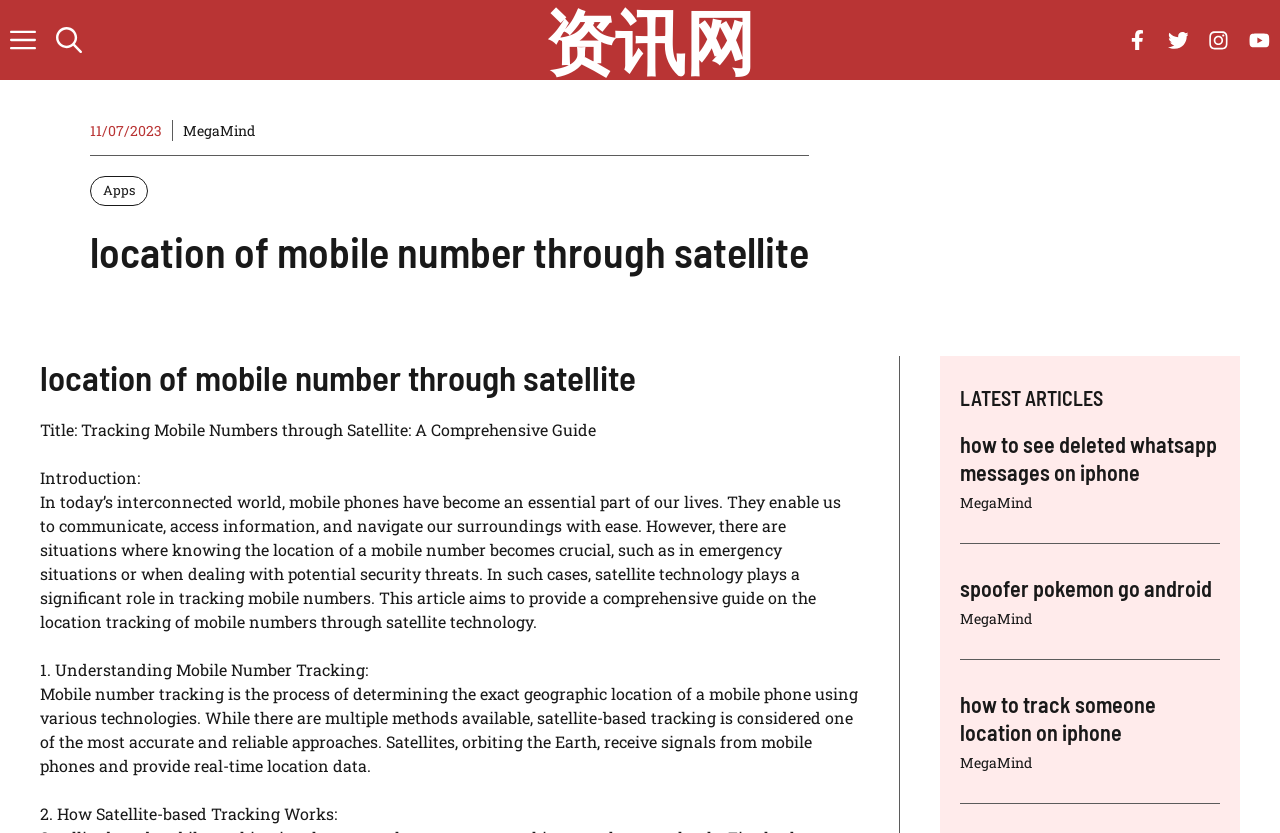Locate the coordinates of the bounding box for the clickable region that fulfills this instruction: "View Instagram page".

None